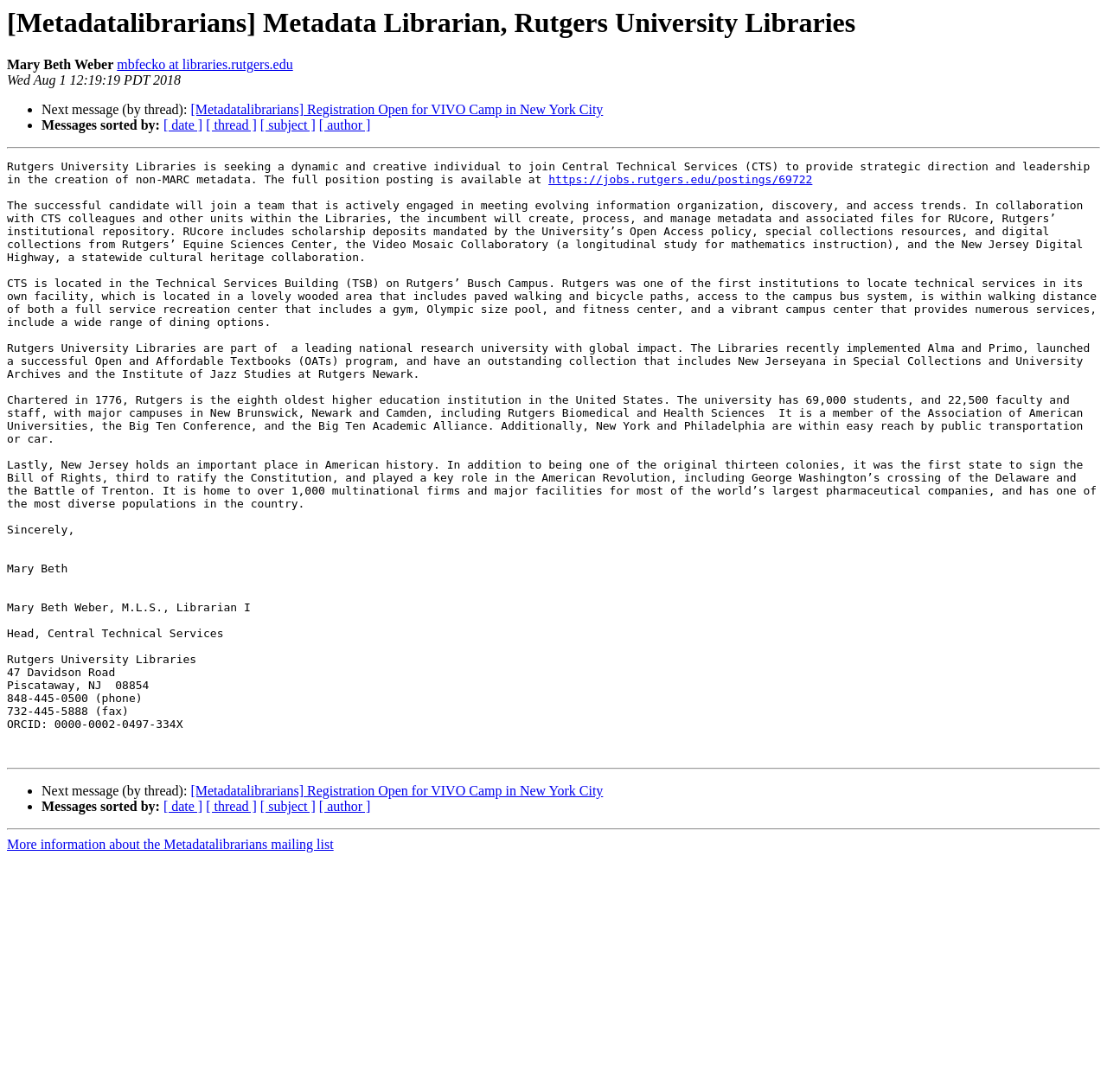Please find the bounding box coordinates of the element's region to be clicked to carry out this instruction: "View the job posting".

[0.495, 0.159, 0.734, 0.171]